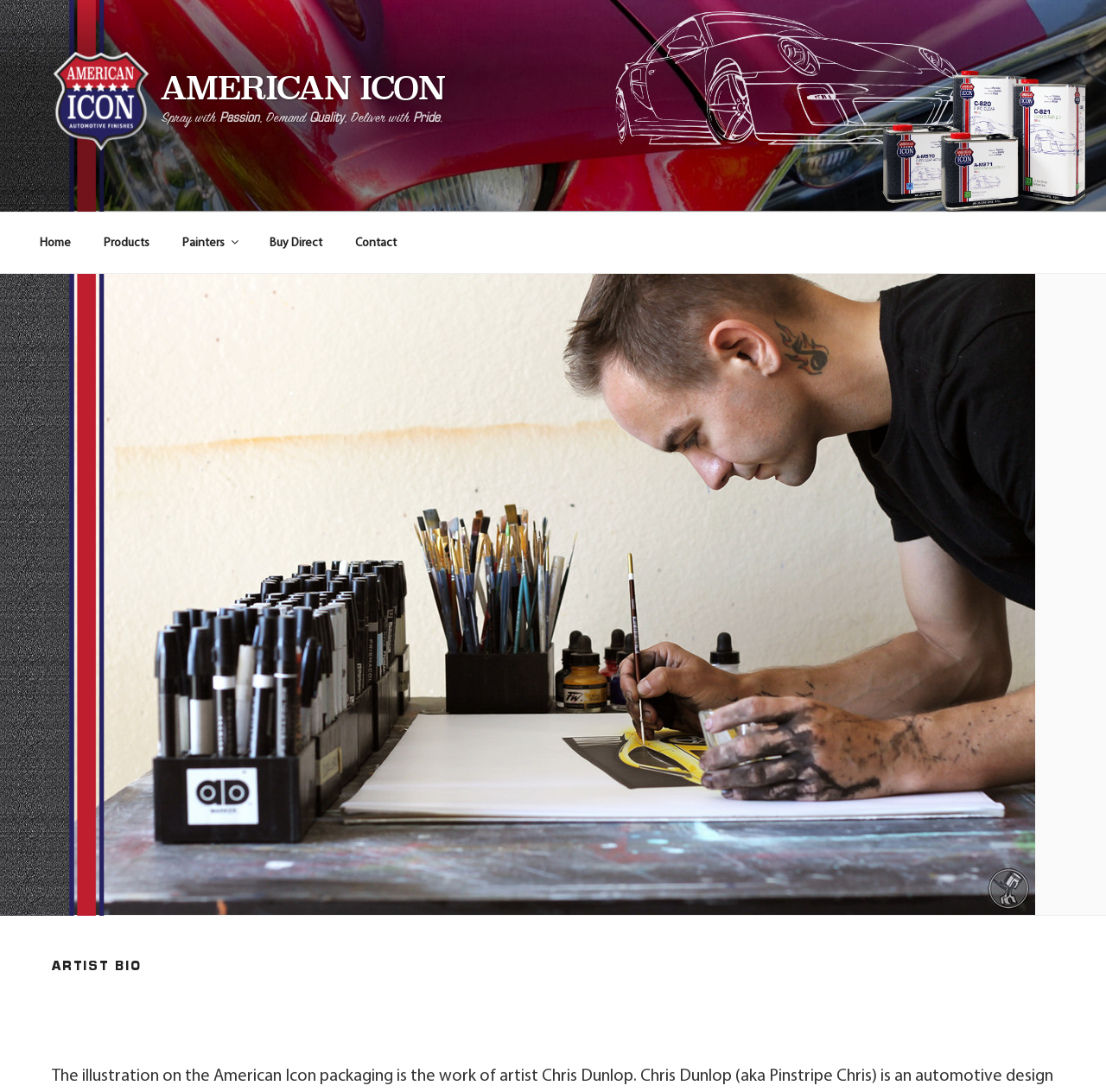Based on the visual content of the image, answer the question thoroughly: What is the name of the current page?

The answer can be found by looking at the header element with the text 'ARTIST BIO', which suggests that the current page is the artist bio page.